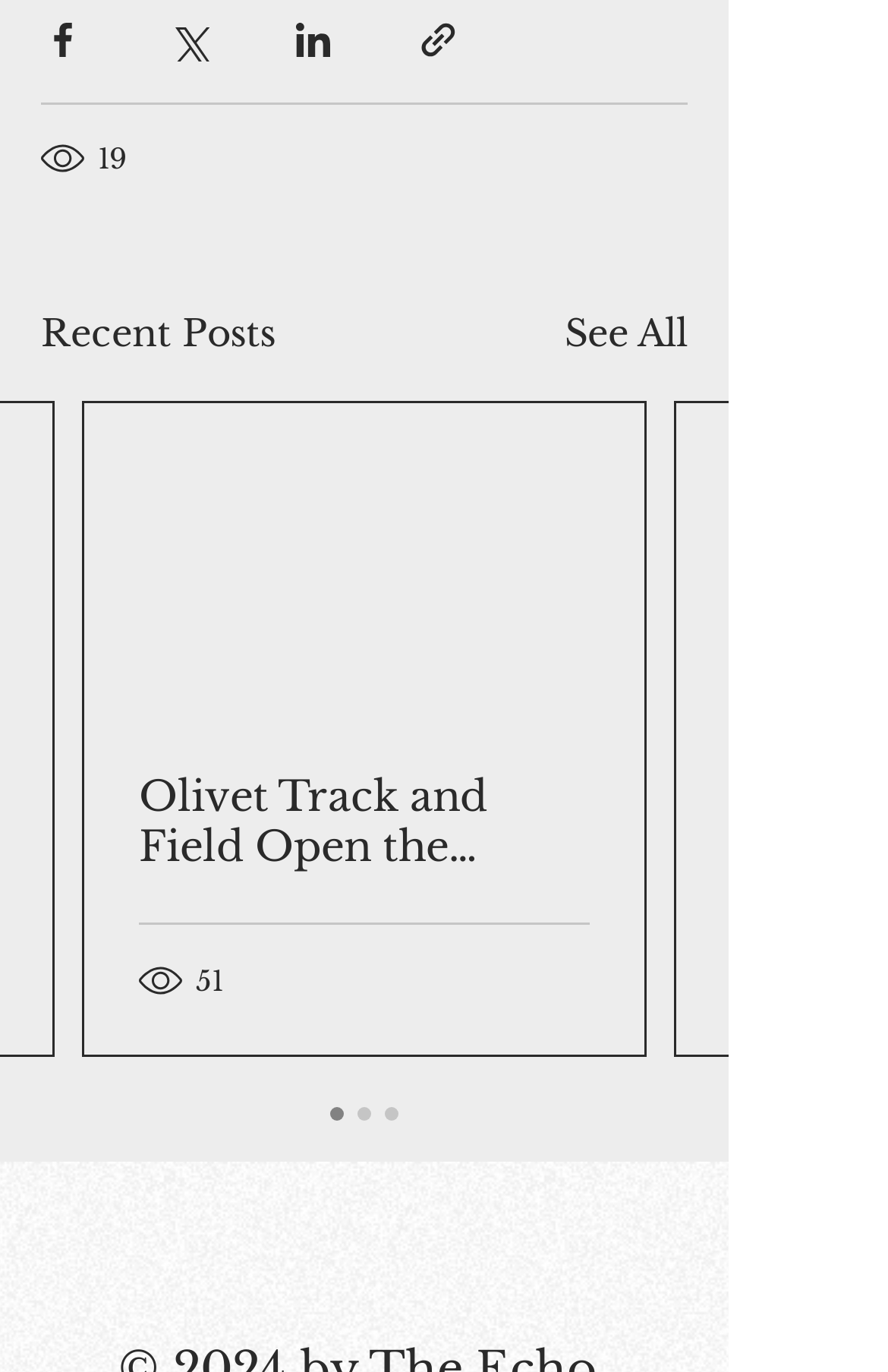Locate the bounding box coordinates of the UI element described by: "aria-label="Share via LinkedIn"". Provide the coordinates as four float numbers between 0 and 1, formatted as [left, top, right, bottom].

[0.328, 0.013, 0.377, 0.045]